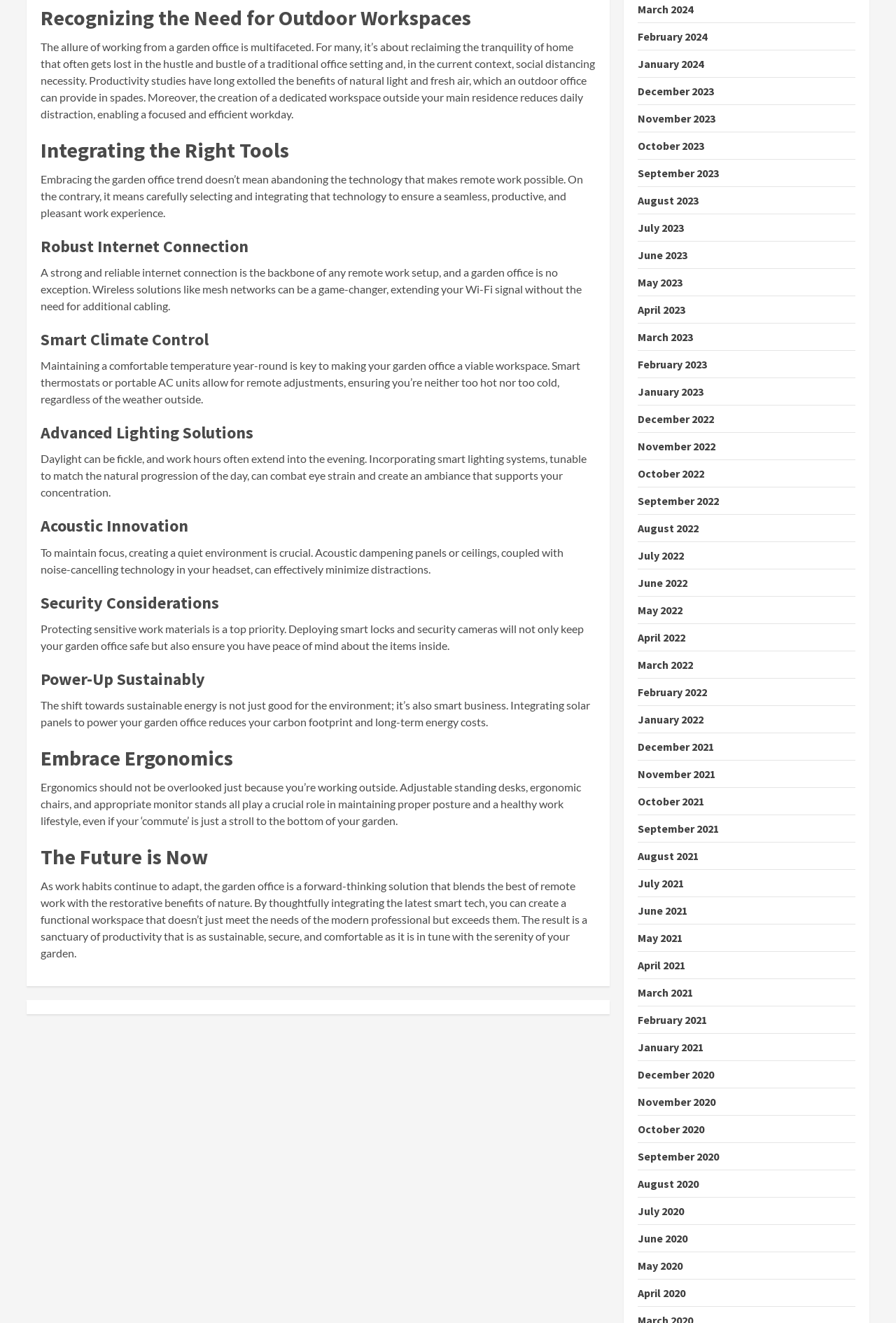What is the purpose of acoustic innovation in a garden office?
Answer the question using a single word or phrase, according to the image.

To minimize distractions